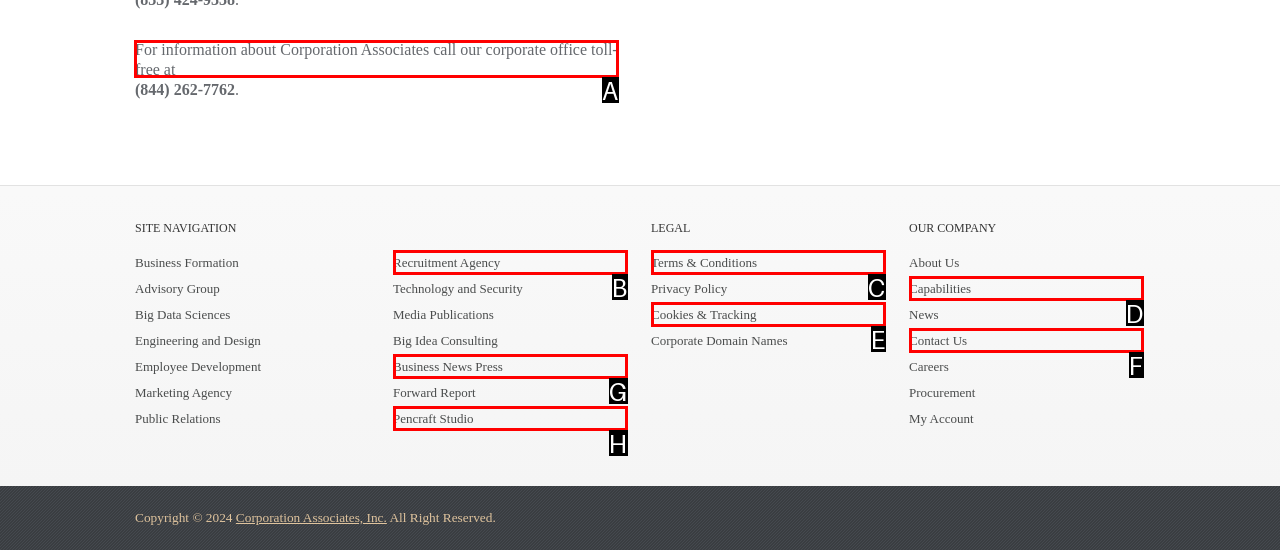Choose the HTML element that should be clicked to accomplish the task: Call the corporate office. Answer with the letter of the chosen option.

A